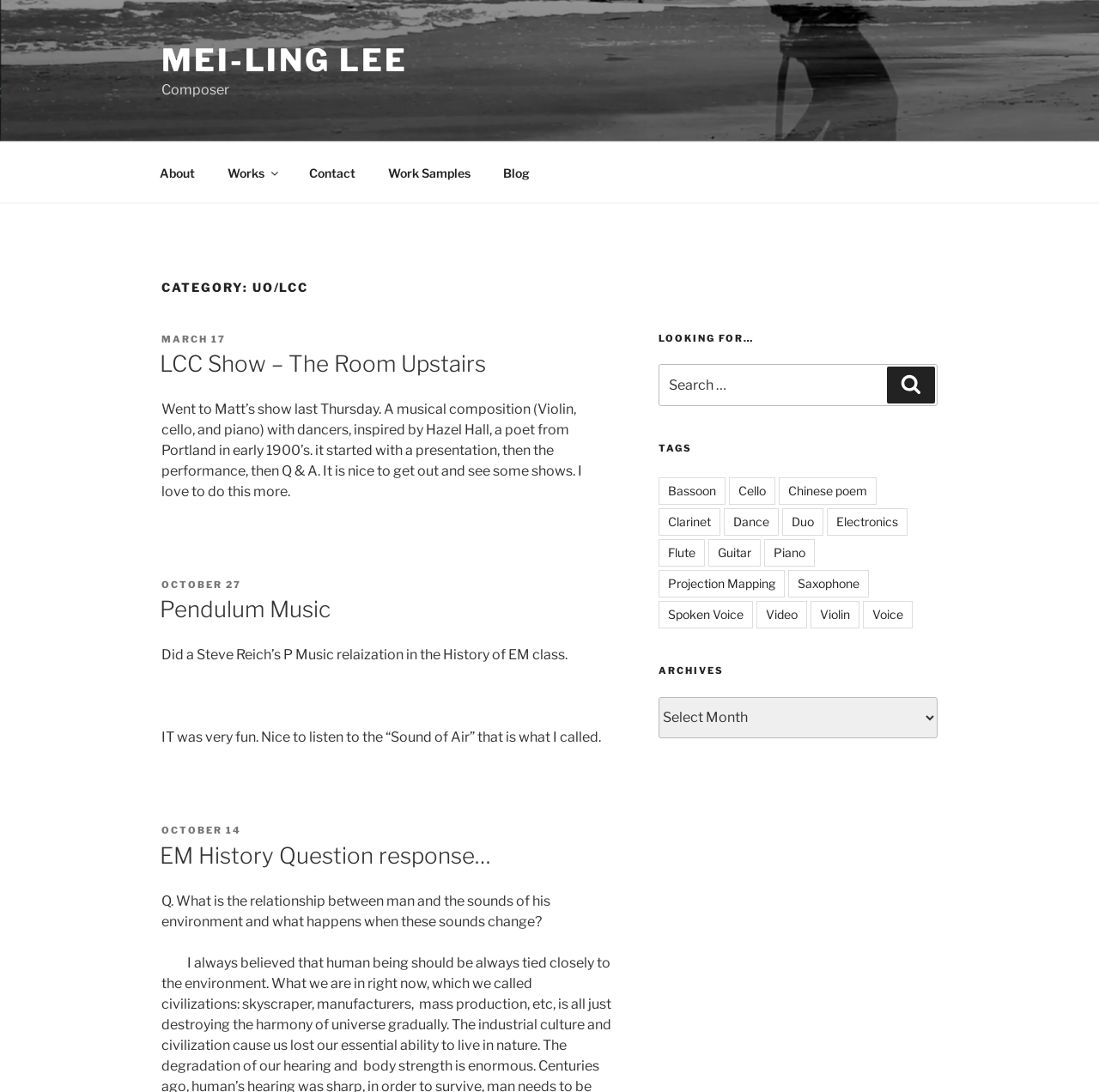Please identify the bounding box coordinates of the clickable area that will fulfill the following instruction: "Click on the 'Pendulum Music' link". The coordinates should be in the format of four float numbers between 0 and 1, i.e., [left, top, right, bottom].

[0.145, 0.546, 0.301, 0.57]